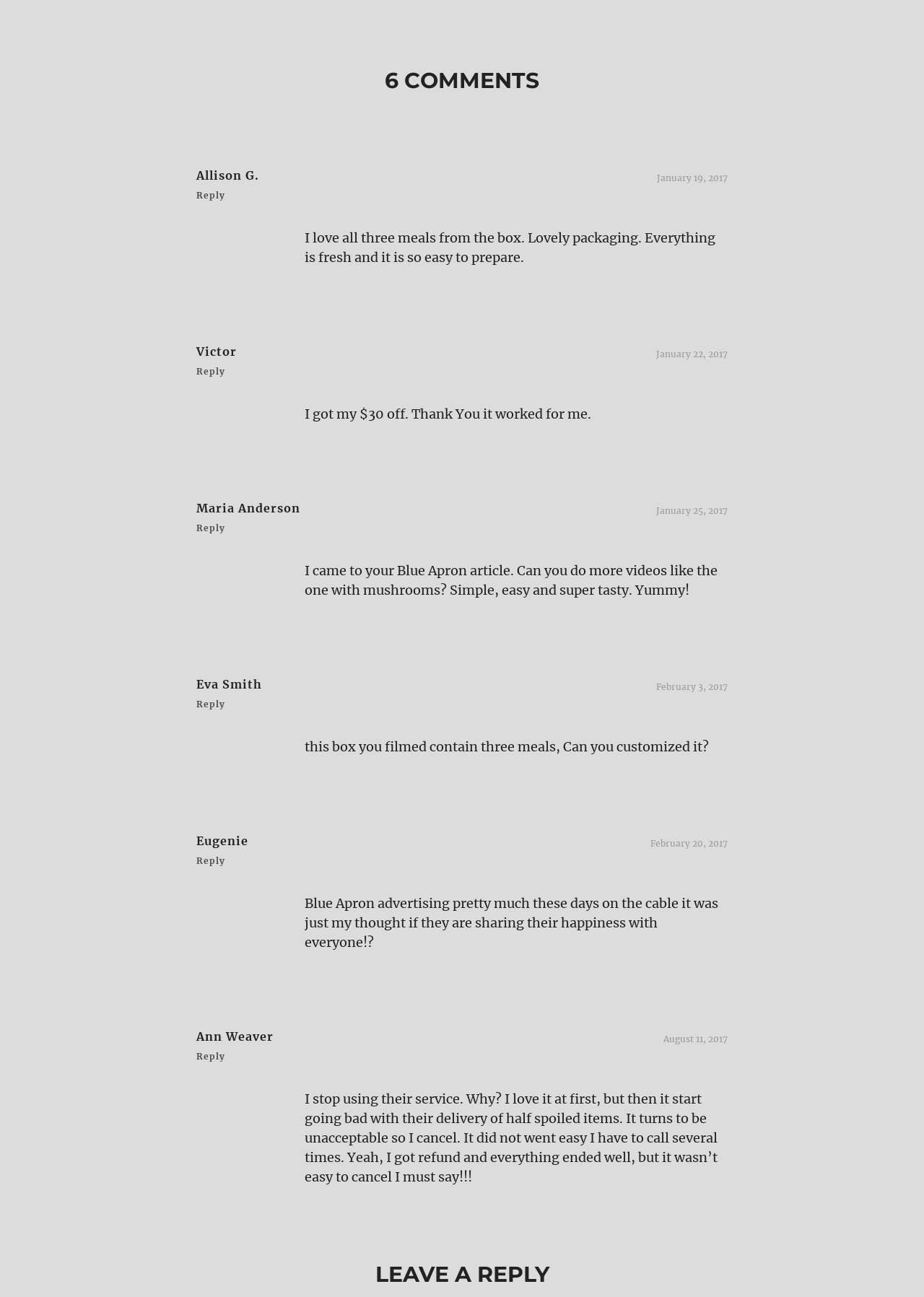Identify the bounding box for the element characterized by the following description: "Reply".

[0.212, 0.659, 0.244, 0.668]